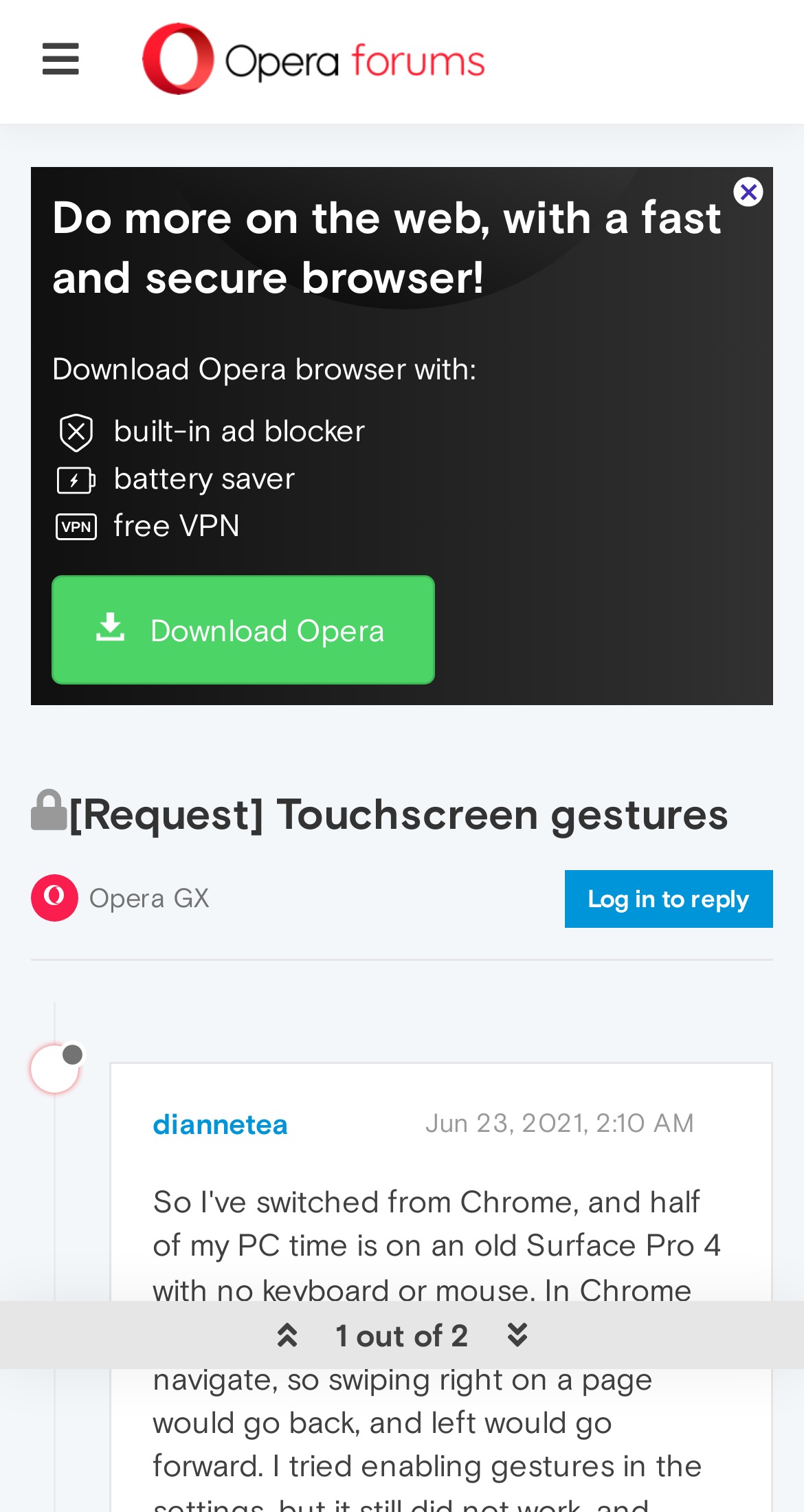Provide the bounding box coordinates for the UI element that is described by this text: "Facebook". The coordinates should be in the form of four float numbers between 0 and 1: [left, top, right, bottom].

None